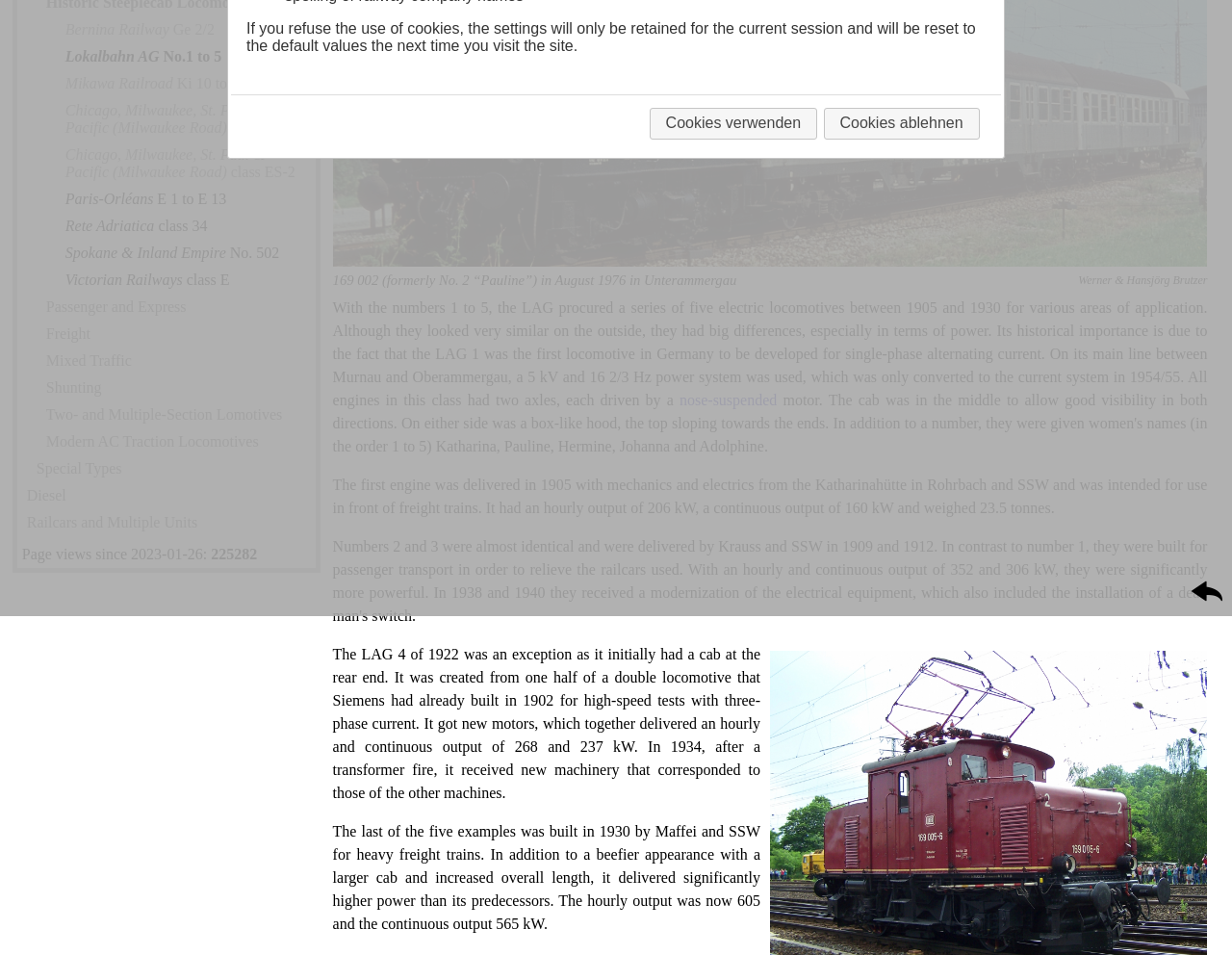Extract the bounding box coordinates for the HTML element that matches this description: "OK". The coordinates should be four float numbers between 0 and 1, i.e., [left, top, right, bottom].

[0.75, 0.073, 0.795, 0.106]